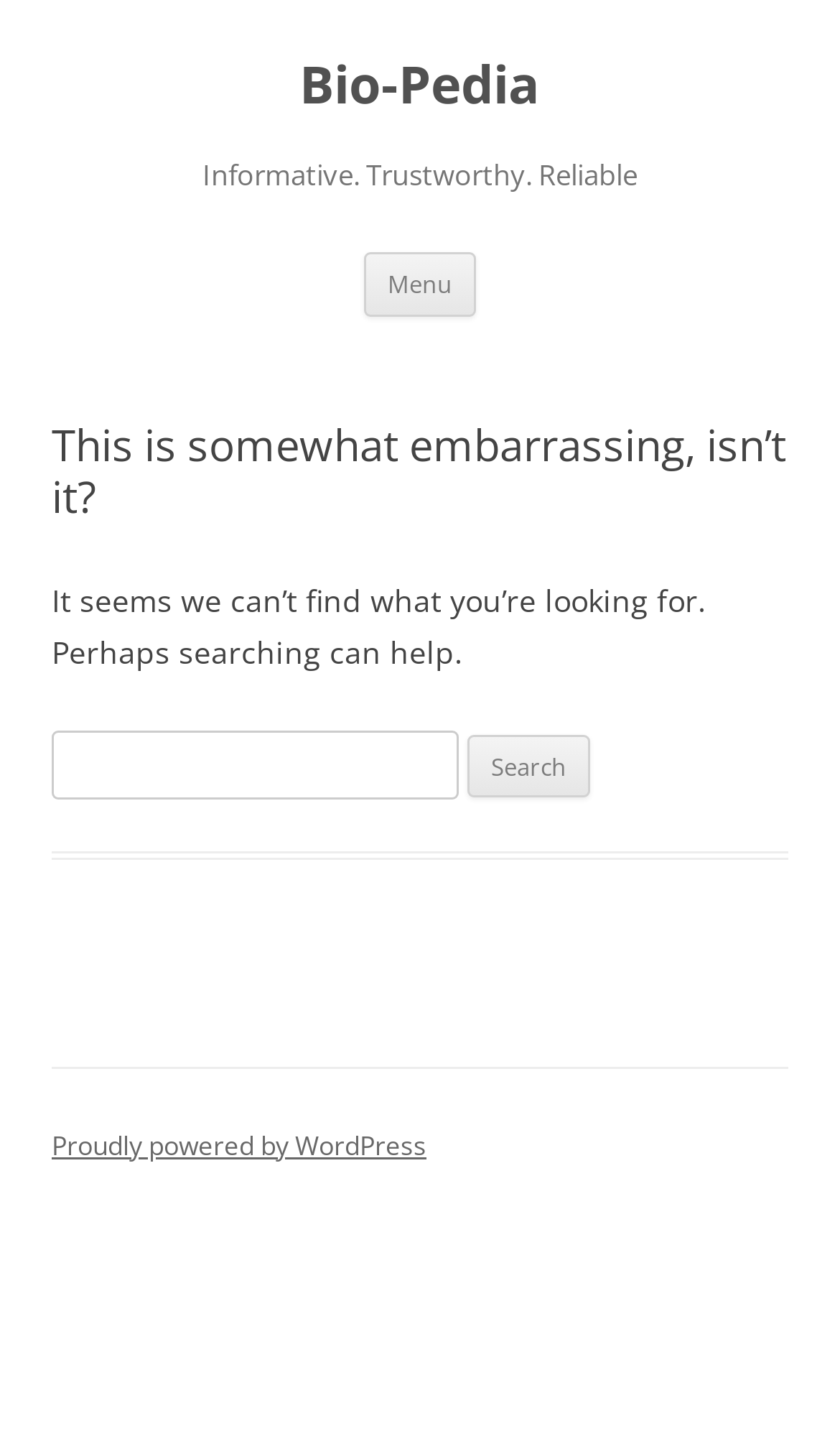What platform is the website built on?
Please use the image to deliver a detailed and complete answer.

The website is built on WordPress, as indicated by the link at the bottom of the page that reads 'Proudly powered by WordPress'.